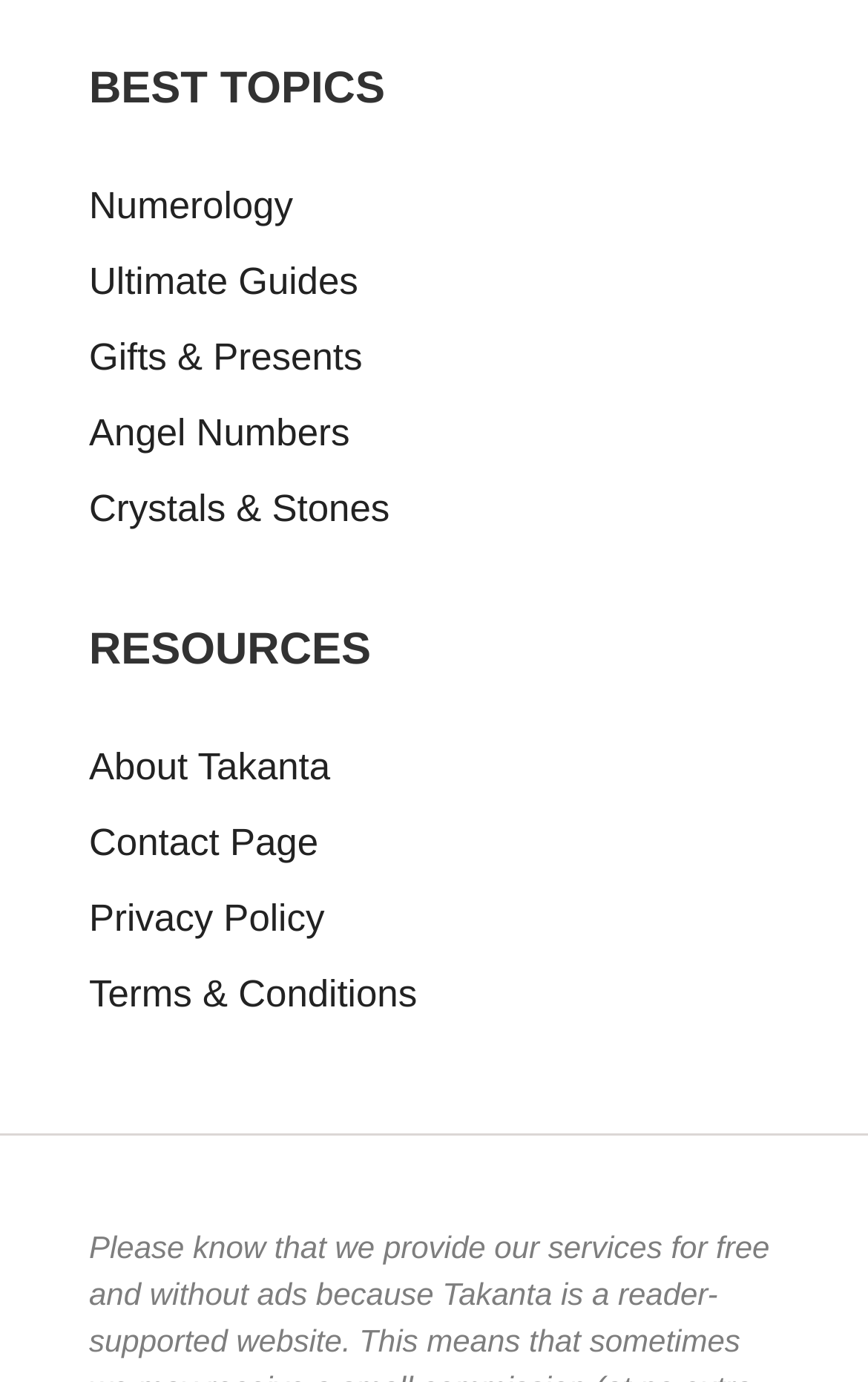Locate the bounding box coordinates of the UI element described by: "Privacy Policy". Provide the coordinates as four float numbers between 0 and 1, formatted as [left, top, right, bottom].

[0.103, 0.649, 0.374, 0.679]